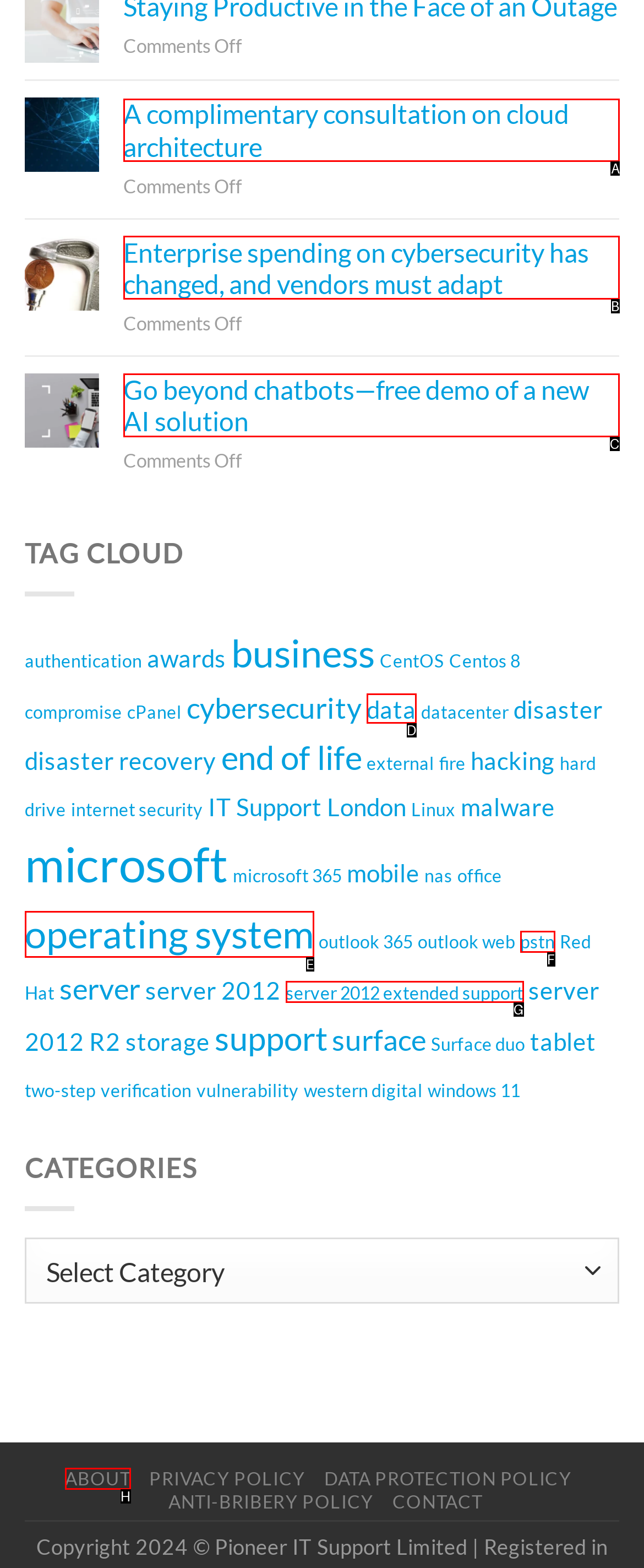Select the HTML element that should be clicked to accomplish the task: Read about a complimentary consultation on cloud architecture Reply with the corresponding letter of the option.

A